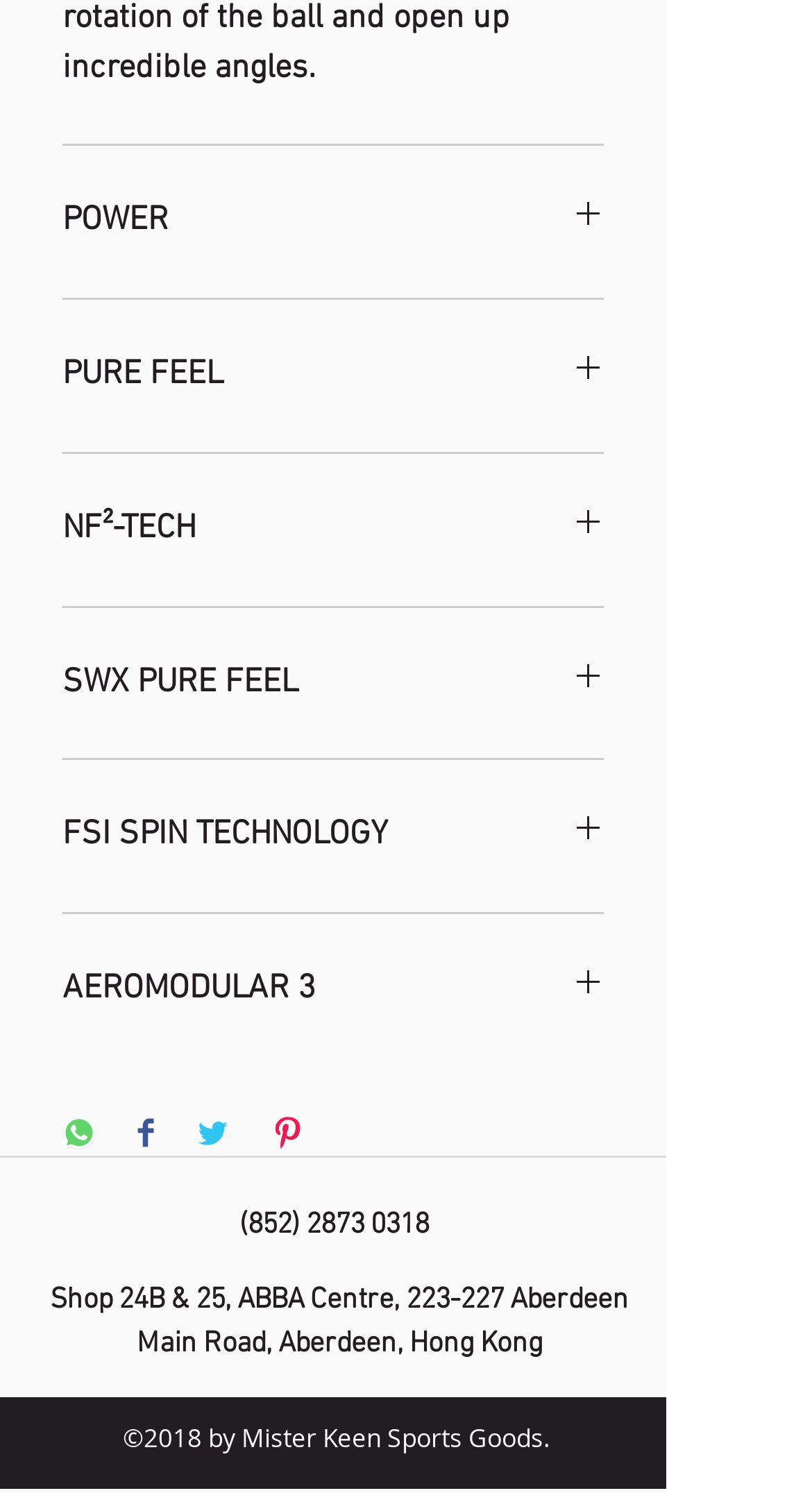Please determine the bounding box coordinates for the element with the description: "KONTAKT".

None